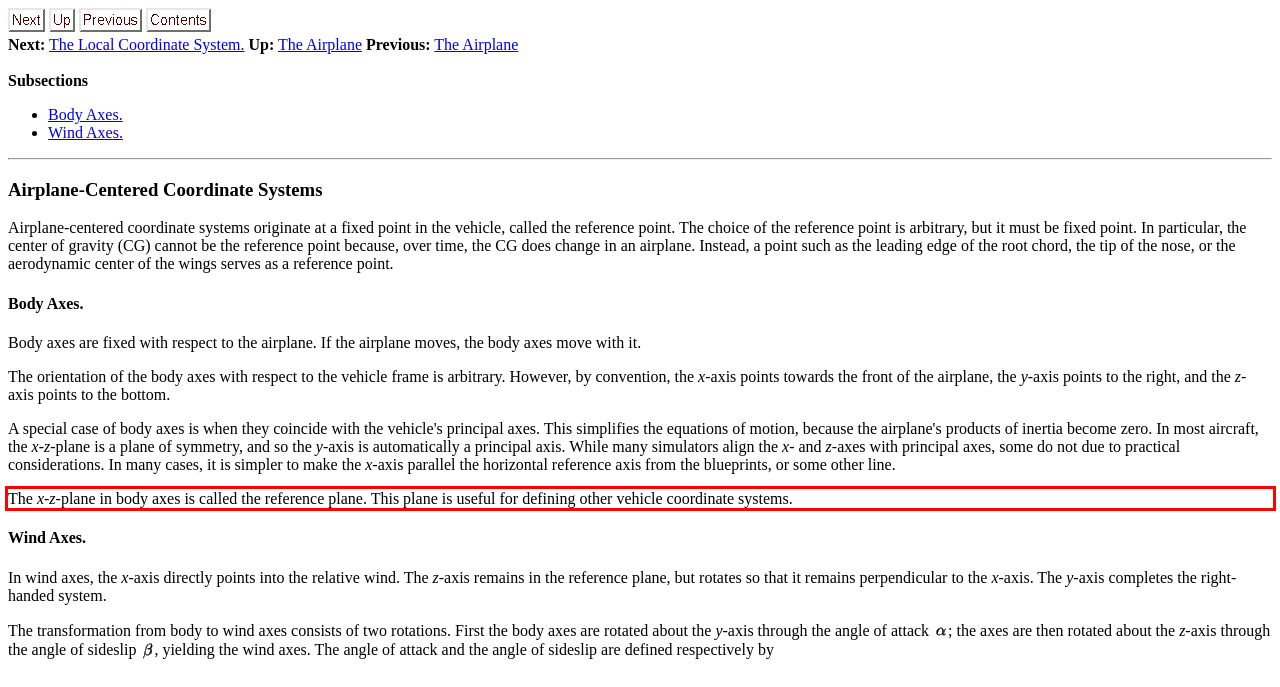Please identify and extract the text from the UI element that is surrounded by a red bounding box in the provided webpage screenshot.

The x-z-plane in body axes is called the reference plane. This plane is useful for defining other vehicle coordinate systems.